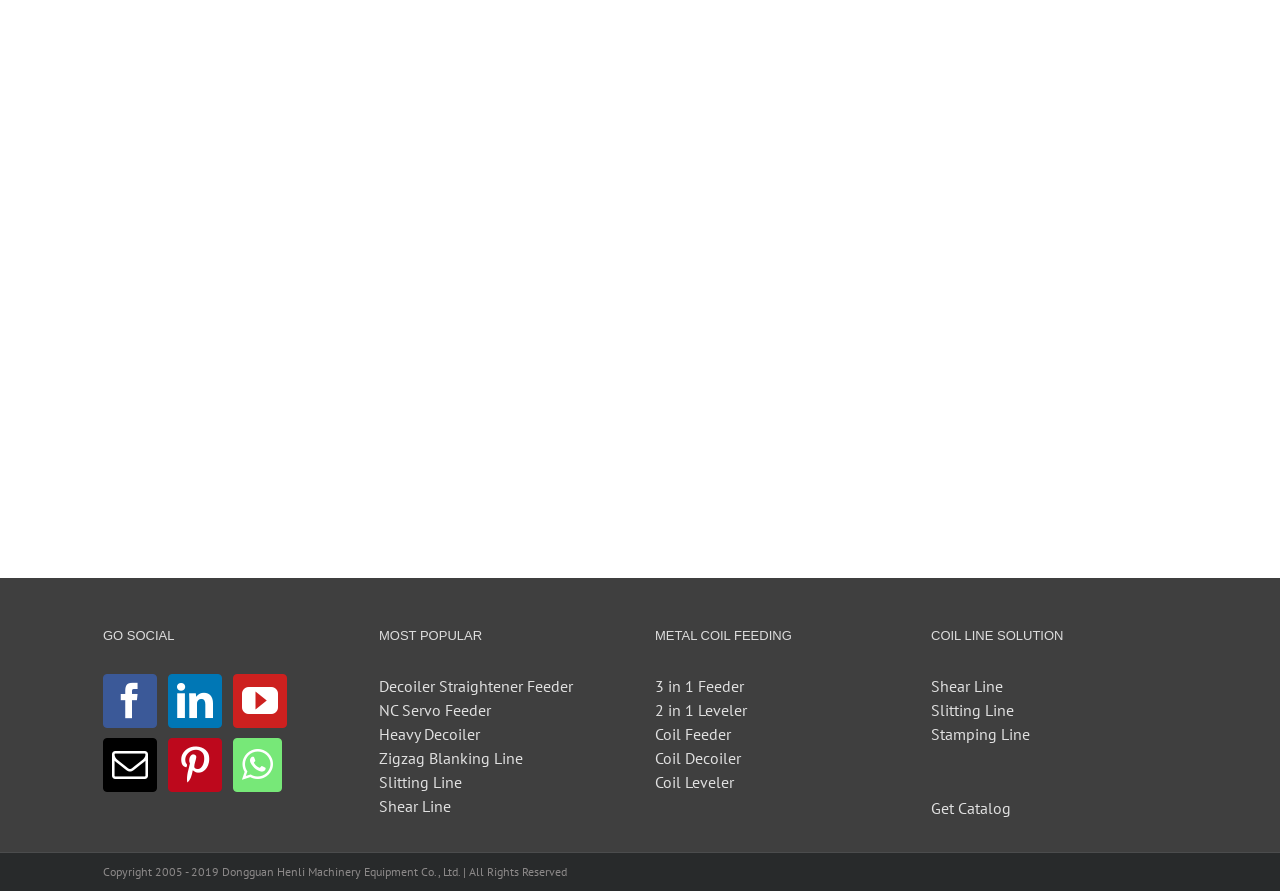Identify and provide the bounding box coordinates of the UI element described: "3 in 1 Feeder". The coordinates should be formatted as [left, top, right, bottom], with each number being a float between 0 and 1.

[0.512, 0.756, 0.704, 0.783]